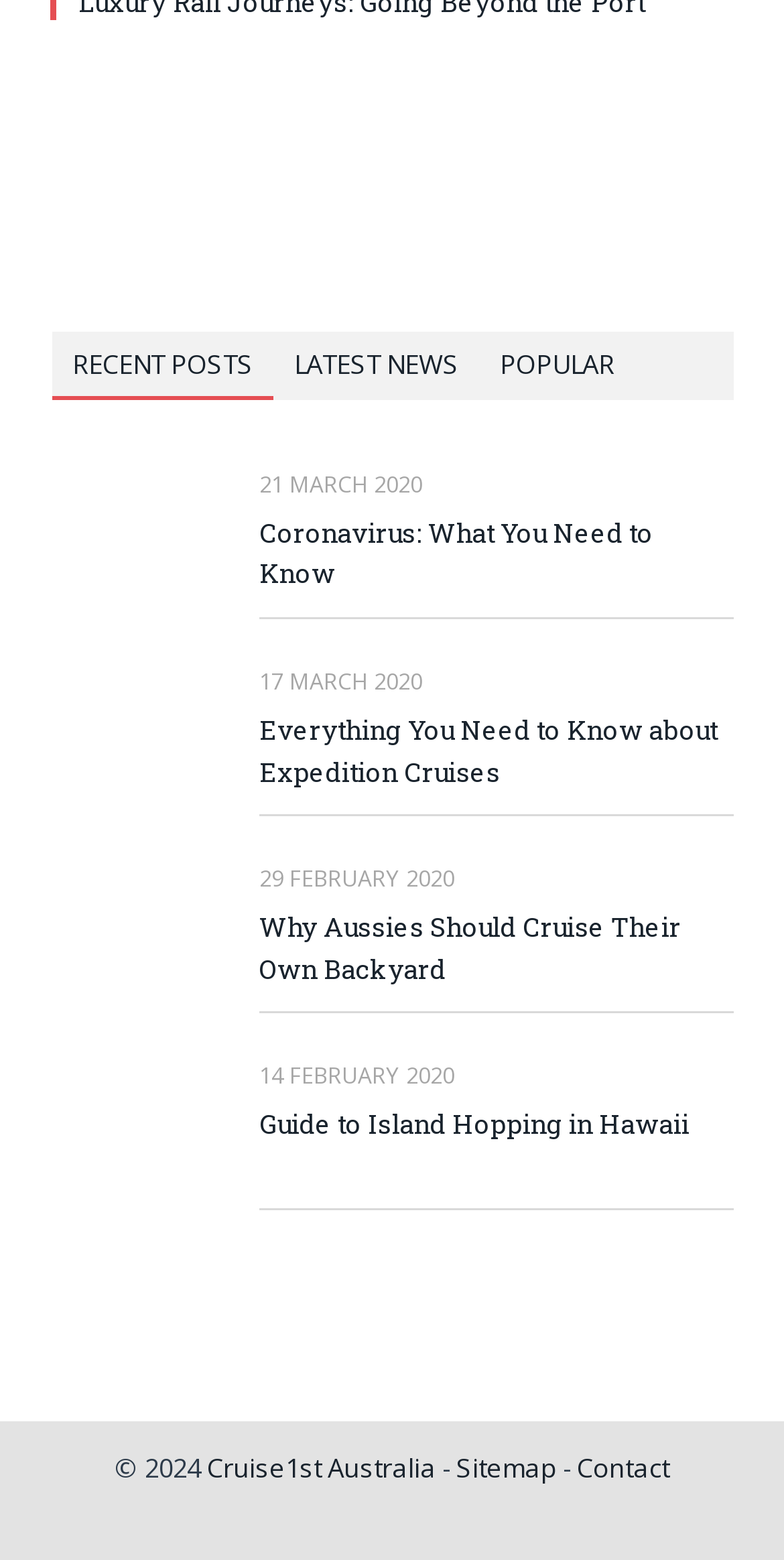Given the description "parent_node: 29 FEBRUARY 2020", determine the bounding box of the corresponding UI element.

[0.067, 0.554, 0.285, 0.65]